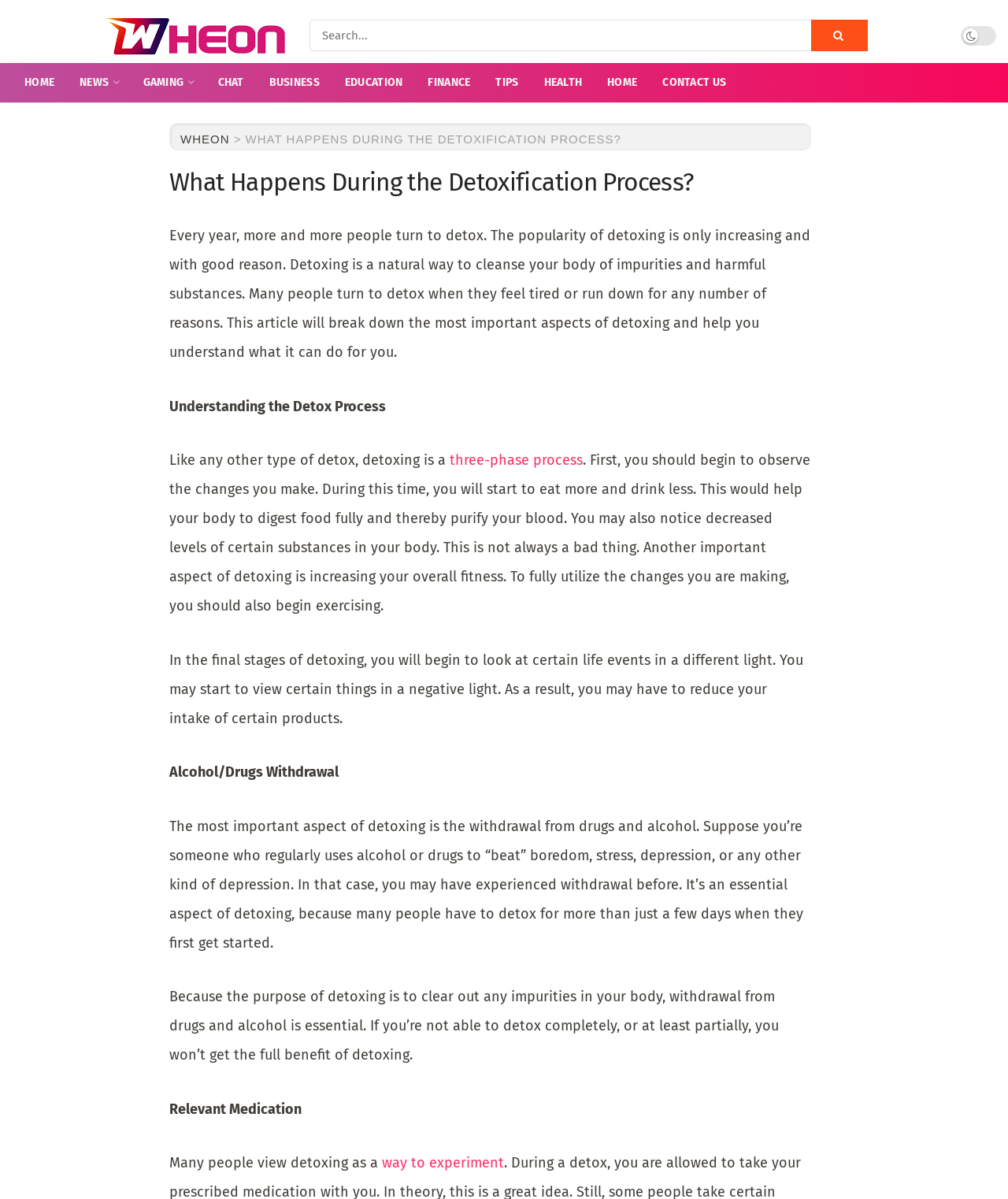What is the purpose of detoxing?
Look at the screenshot and give a one-word or phrase answer.

To cleanse the body